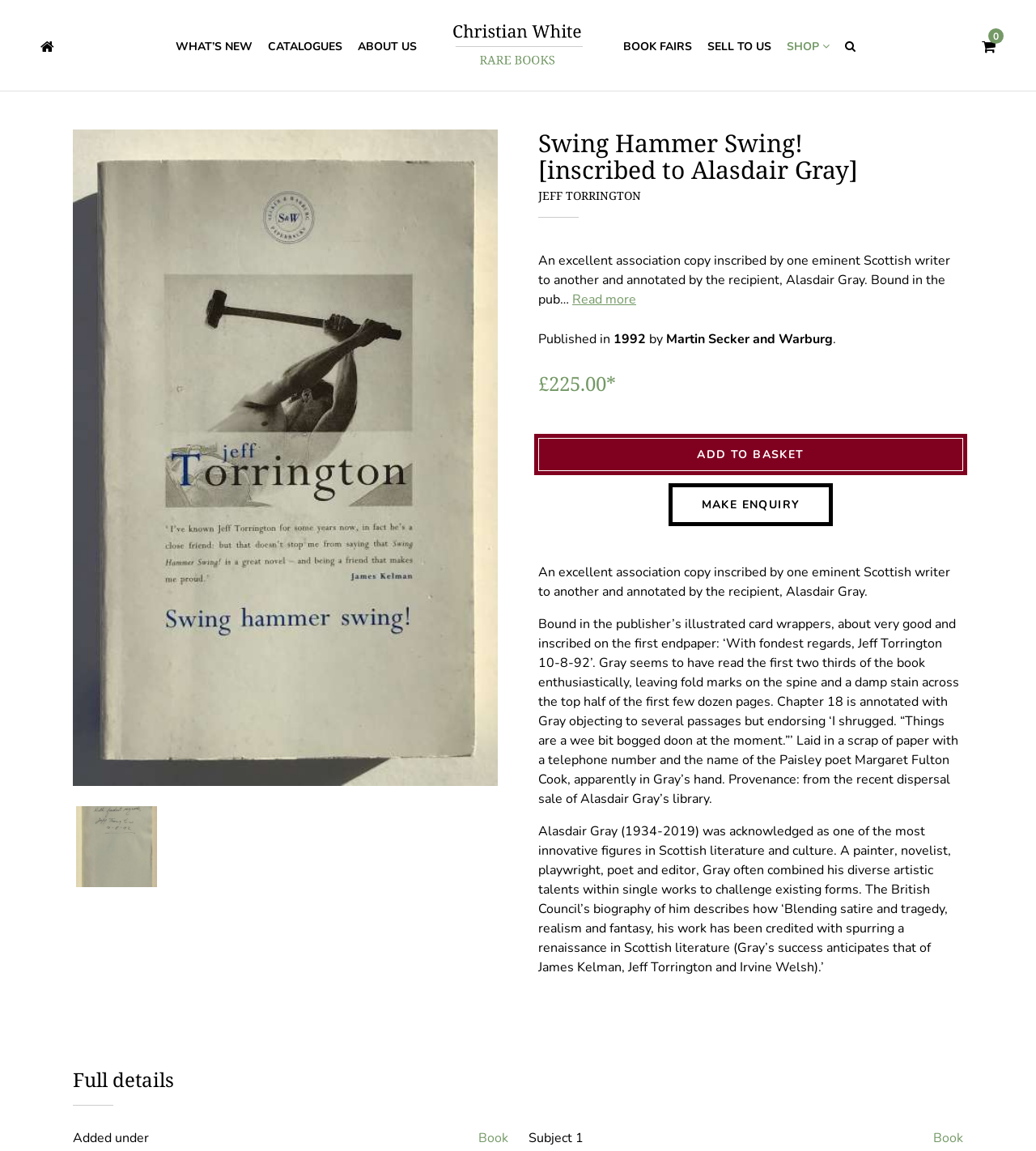Locate the bounding box of the UI element described by: "0" in the given webpage screenshot.

[0.948, 0.032, 0.961, 0.051]